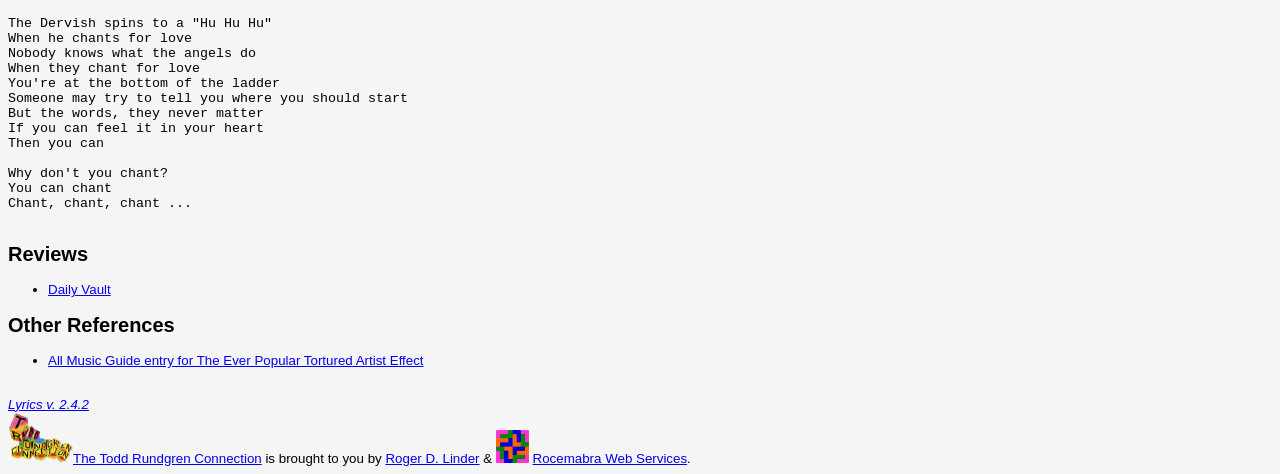Could you provide the bounding box coordinates for the portion of the screen to click to complete this instruction: "Go to Media Center"?

None